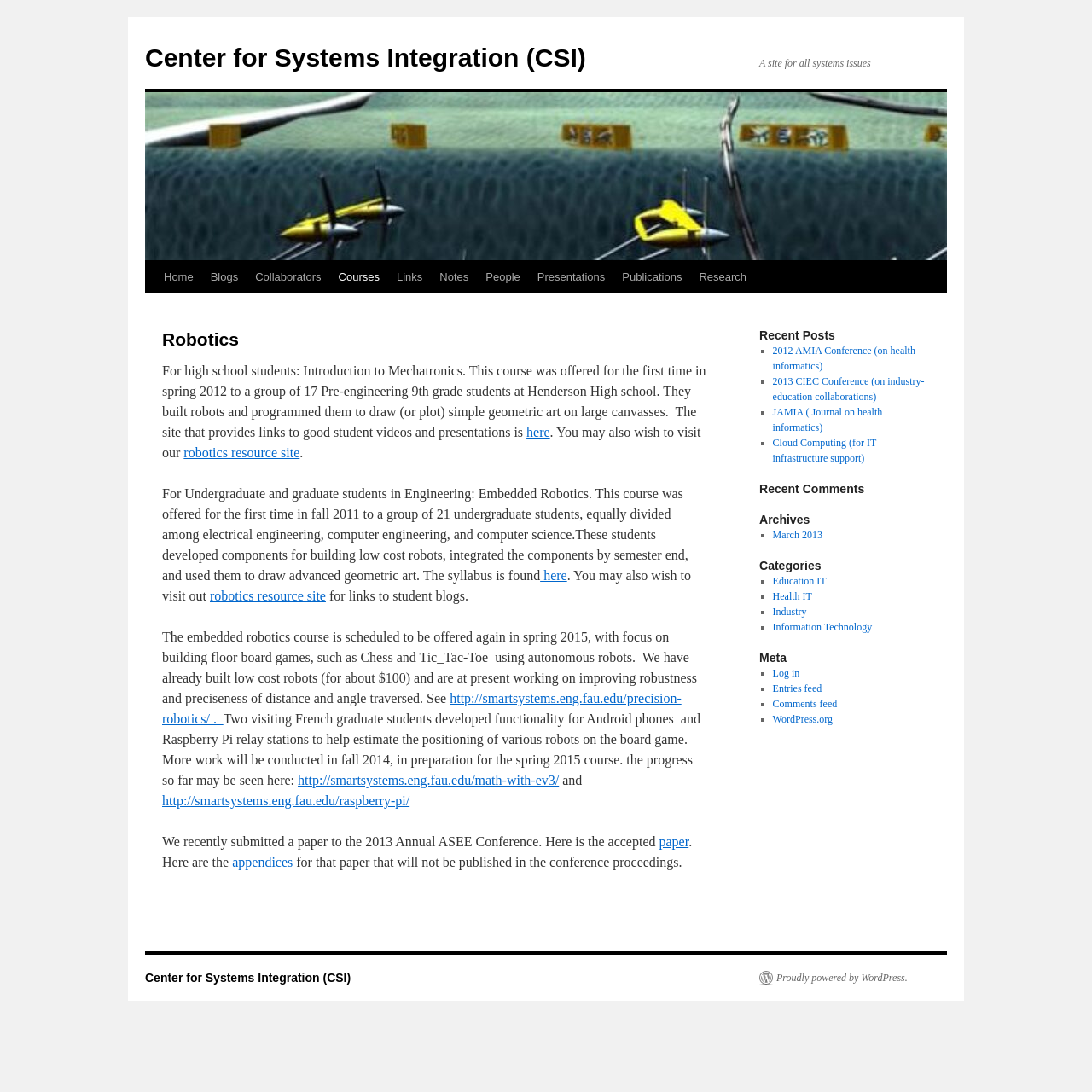How many links are there in the main section?
Please answer the question with as much detail as possible using the screenshot.

The main section is identified by the element with the bounding box coordinates [0.148, 0.3, 0.648, 0.837]. Within this section, there are 11 links, which can be counted by iterating through the child elements of the main section. These links have text such as 'here', 'robotics resource site', and 'http://smartsystems.eng.fau.edu/precision-robotics/.'